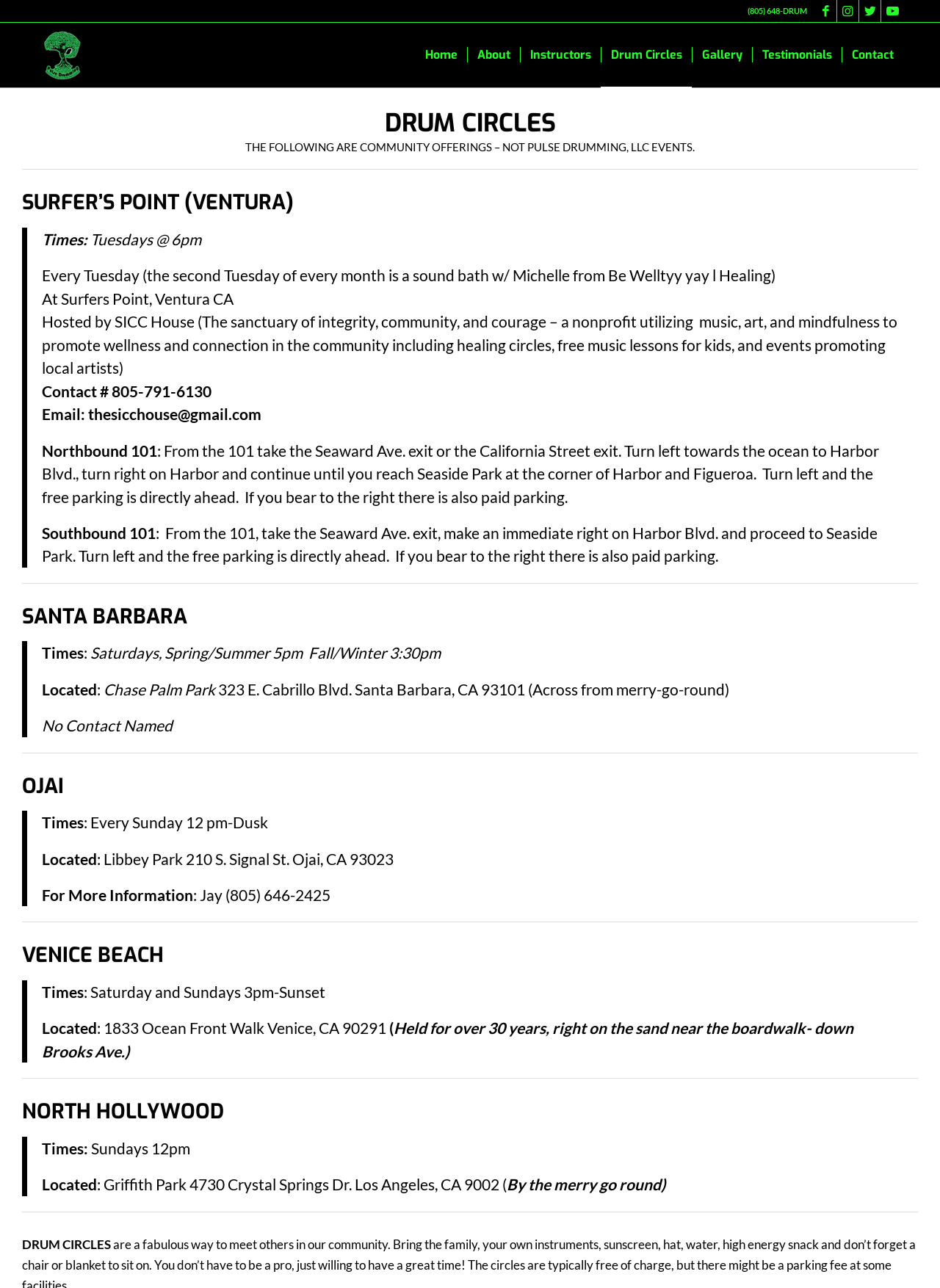Give a full account of the webpage's elements and their arrangement.

The webpage is about Drum Circles, a community offering by Pulse Drumming LLC. At the top, there are links to social media platforms, including Facebook, Instagram, Twitter, and YouTube, followed by a phone number and a link to Pulse Drumming LLC. Below this, there is a menu with seven items: Home, About, Instructors, Drum Circles, Gallery, Testimonials, and Contact.

The main content of the webpage is divided into five sections, each describing a different drum circle location. The locations are Surfer's Point (Ventura), Santa Barbara, Ojai, Venice Beach, and North Hollywood. Each section has a heading with the location's name, followed by a blockquote containing details about the drum circle, including times, location, and contact information.

In the Surfer's Point section, there is information about the drum circle's schedule, location, and host organization, SICC House. The section also provides contact information, including a phone number and email address.

The Santa Barbara section has a similar structure, with details about the drum circle's schedule, location, and parking information.

The Ojai section provides information about the drum circle's schedule and location, as well as a note about the lack of a contact person.

The Venice Beach section has details about the drum circle's schedule and location, including a note about the event's long history.

The North Hollywood section provides information about the drum circle's schedule and location within Griffith Park.

Throughout the webpage, there are horizontal separators dividing the different sections, making it easy to navigate and read.